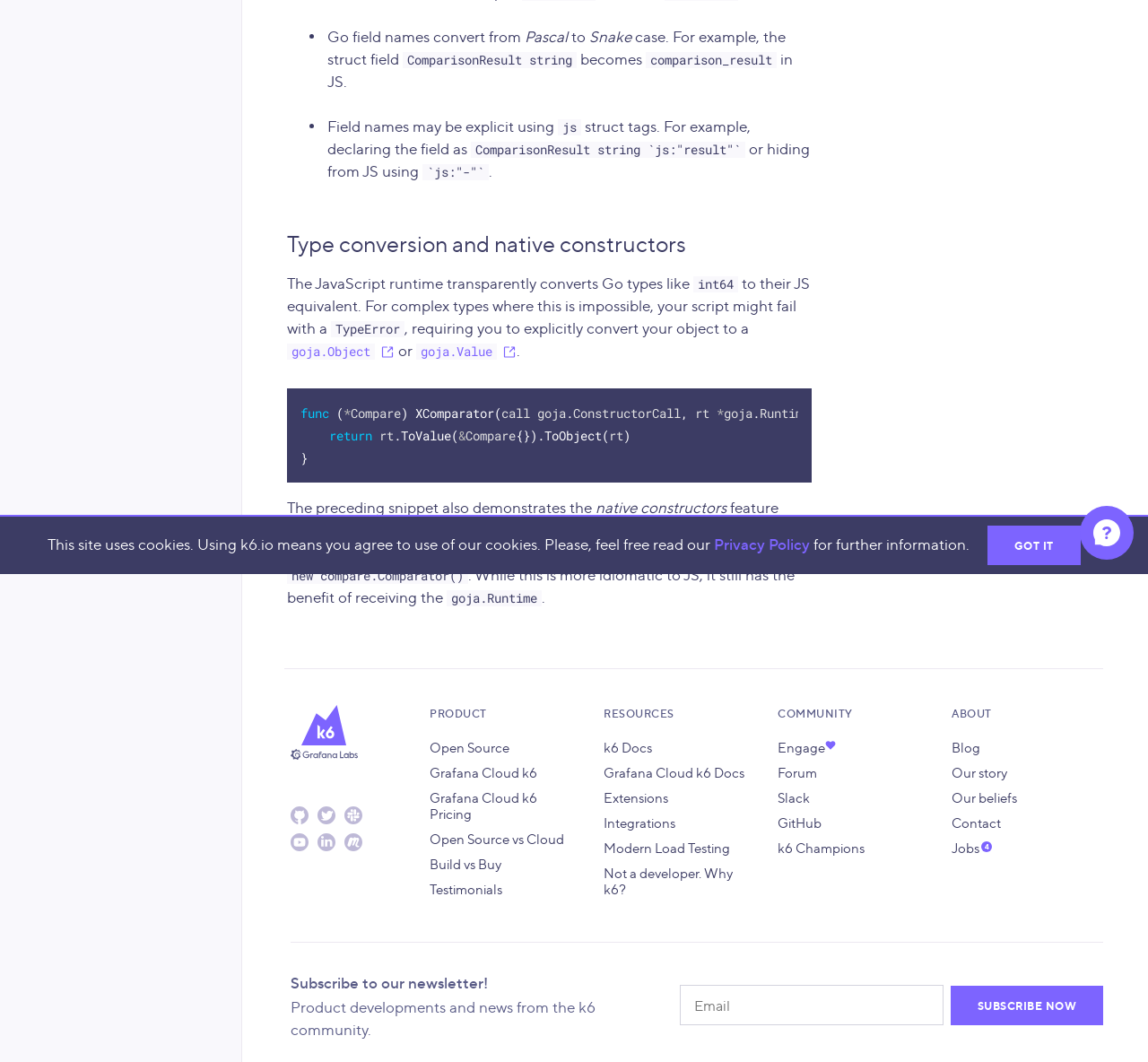Predict the bounding box of the UI element that fits this description: "Not a developer. Why k6?".

[0.526, 0.814, 0.658, 0.845]